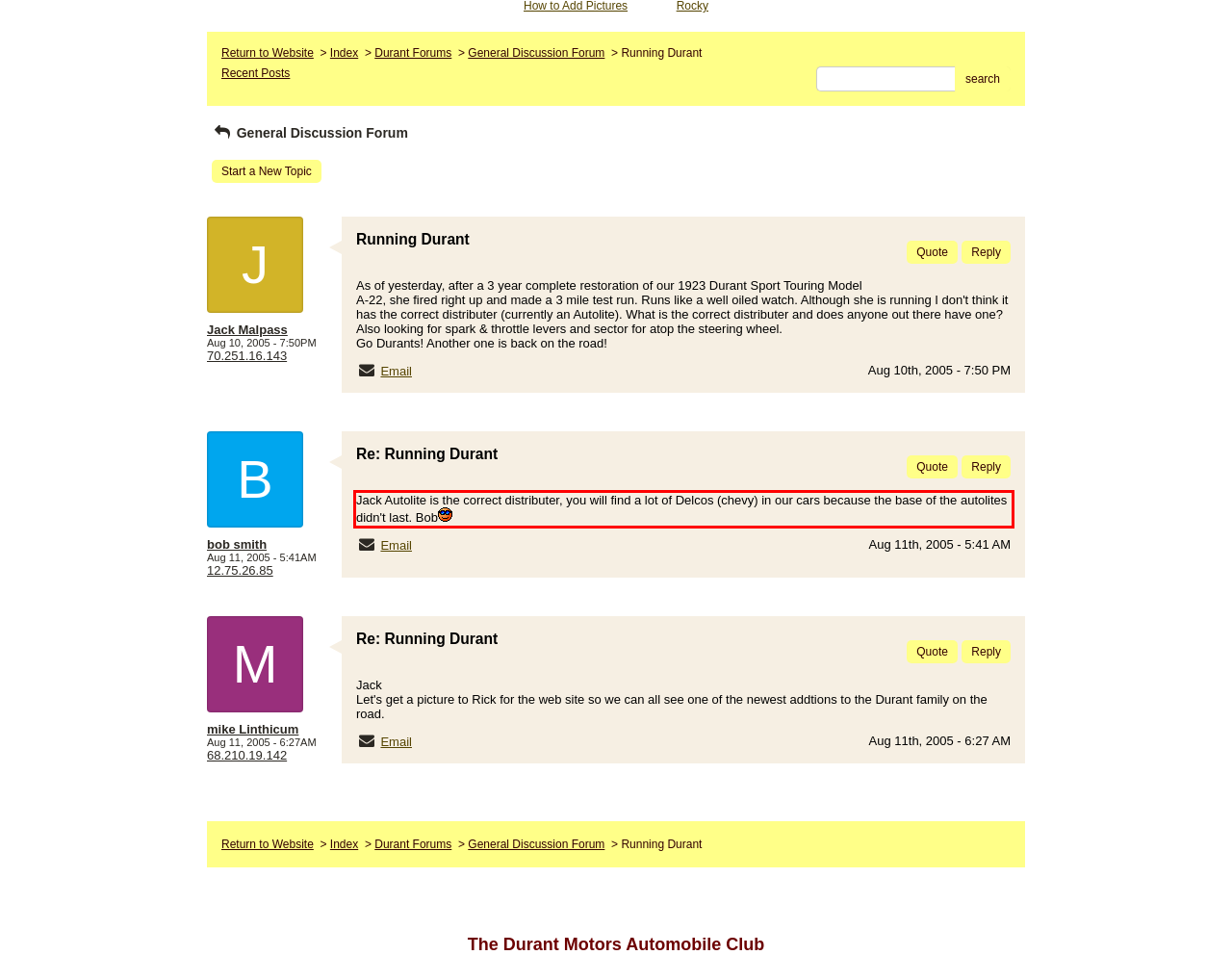Examine the screenshot of the webpage, locate the red bounding box, and generate the text contained within it.

Jack Autolite is the correct distributer, you will find a lot of Delcos (chevy) in our cars because the base of the autolites didn't last. Bob